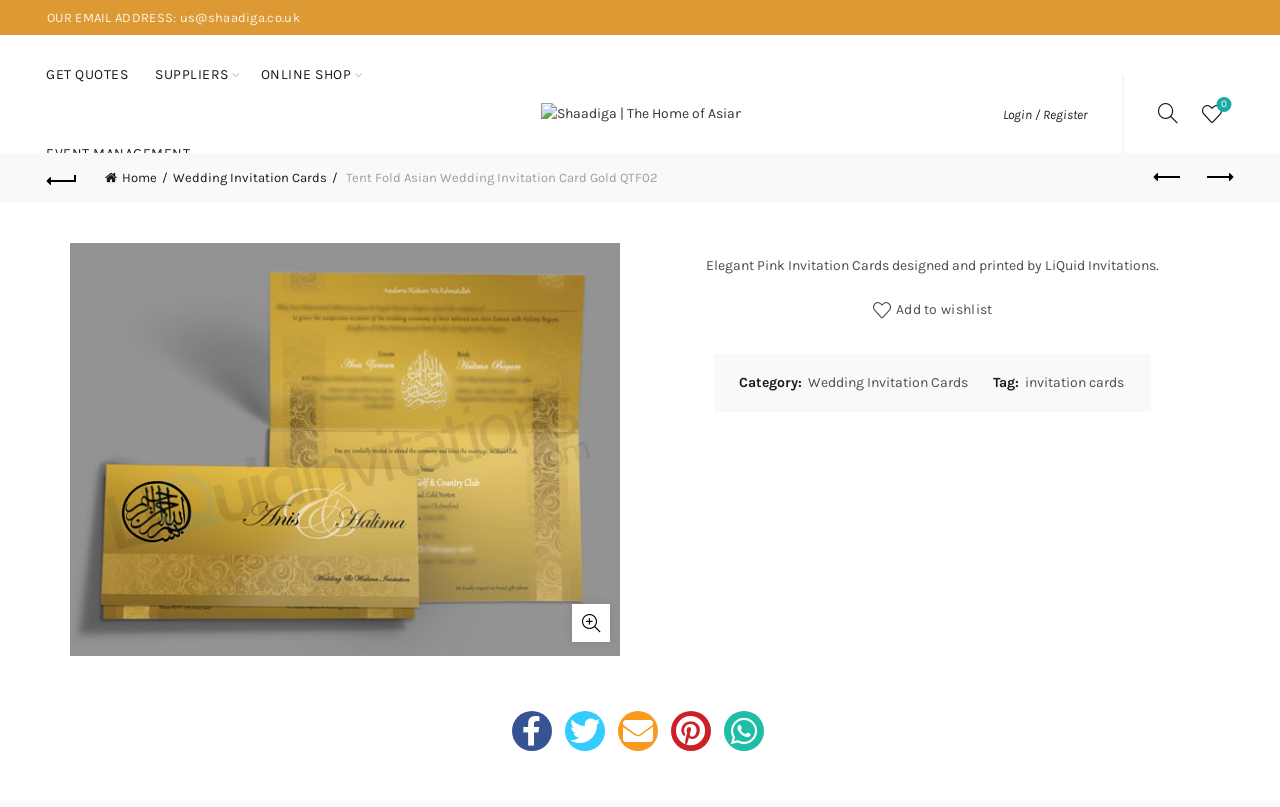Please examine the image and answer the question with a detailed explanation:
What is the name of the company that designed the invitation card?

The name of the company can be found in the product description section, where it says 'Elegant Pink Invitation Cards designed and printed by LiQuid Invitations'. This indicates that LiQuid Invitations is the company that designed and printed the invitation card.